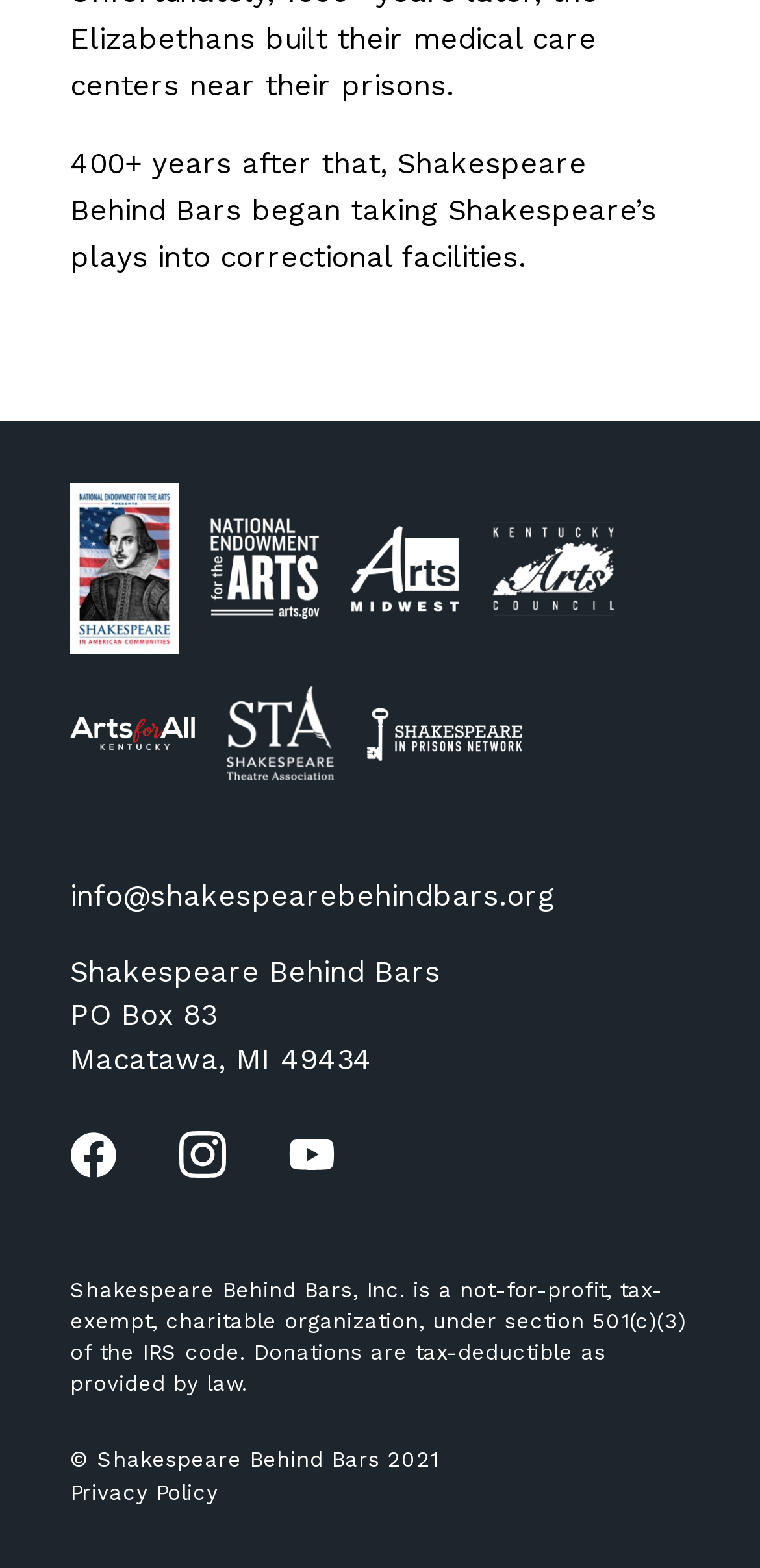Given the description of the UI element: "Privacy Policy", predict the bounding box coordinates in the form of [left, top, right, bottom], with each value being a float between 0 and 1.

[0.092, 0.944, 0.287, 0.96]